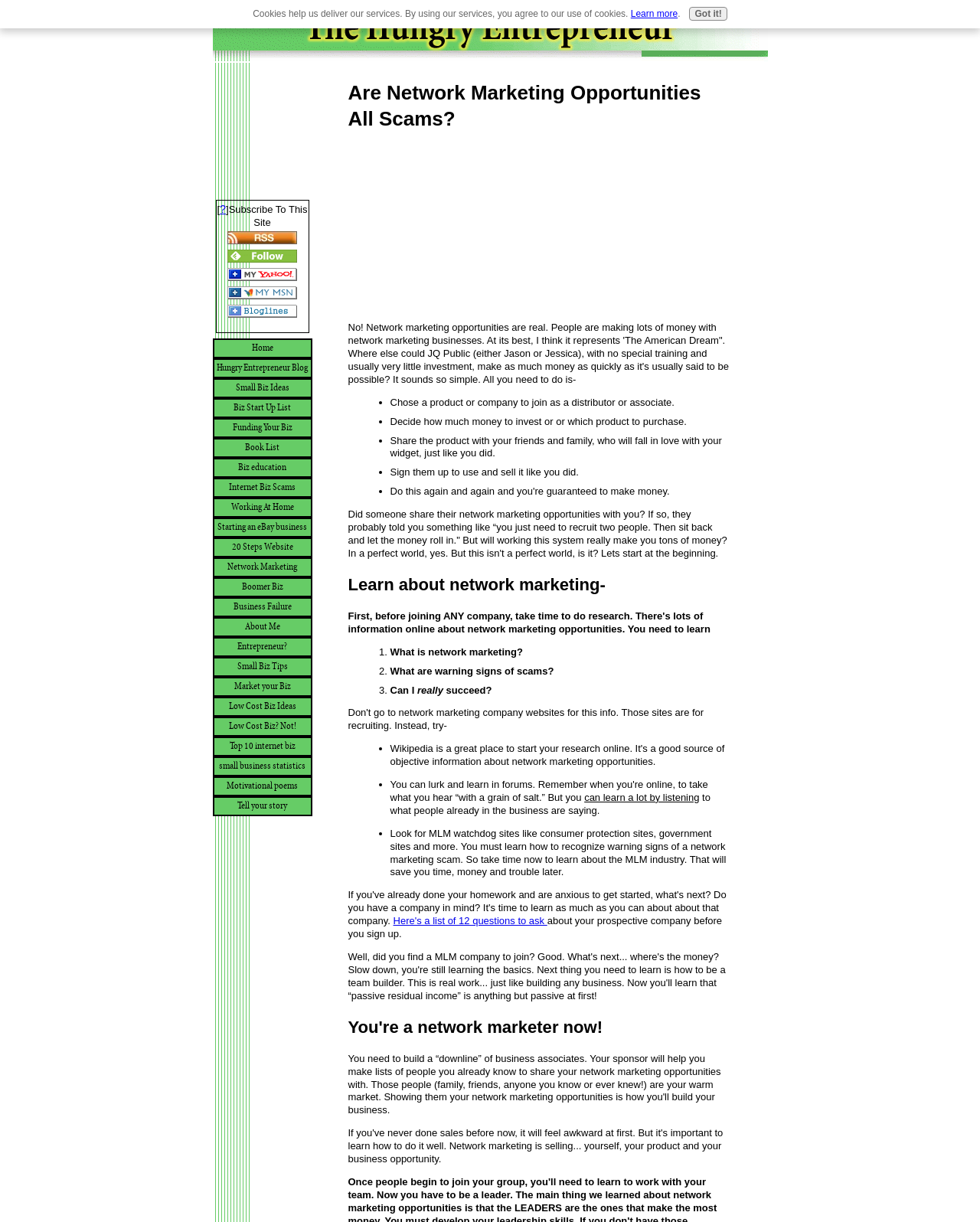Please identify the bounding box coordinates of the clickable area that will fulfill the following instruction: "Click on the link to ask 12 questions about your prospective company". The coordinates should be in the format of four float numbers between 0 and 1, i.e., [left, top, right, bottom].

[0.401, 0.749, 0.558, 0.758]